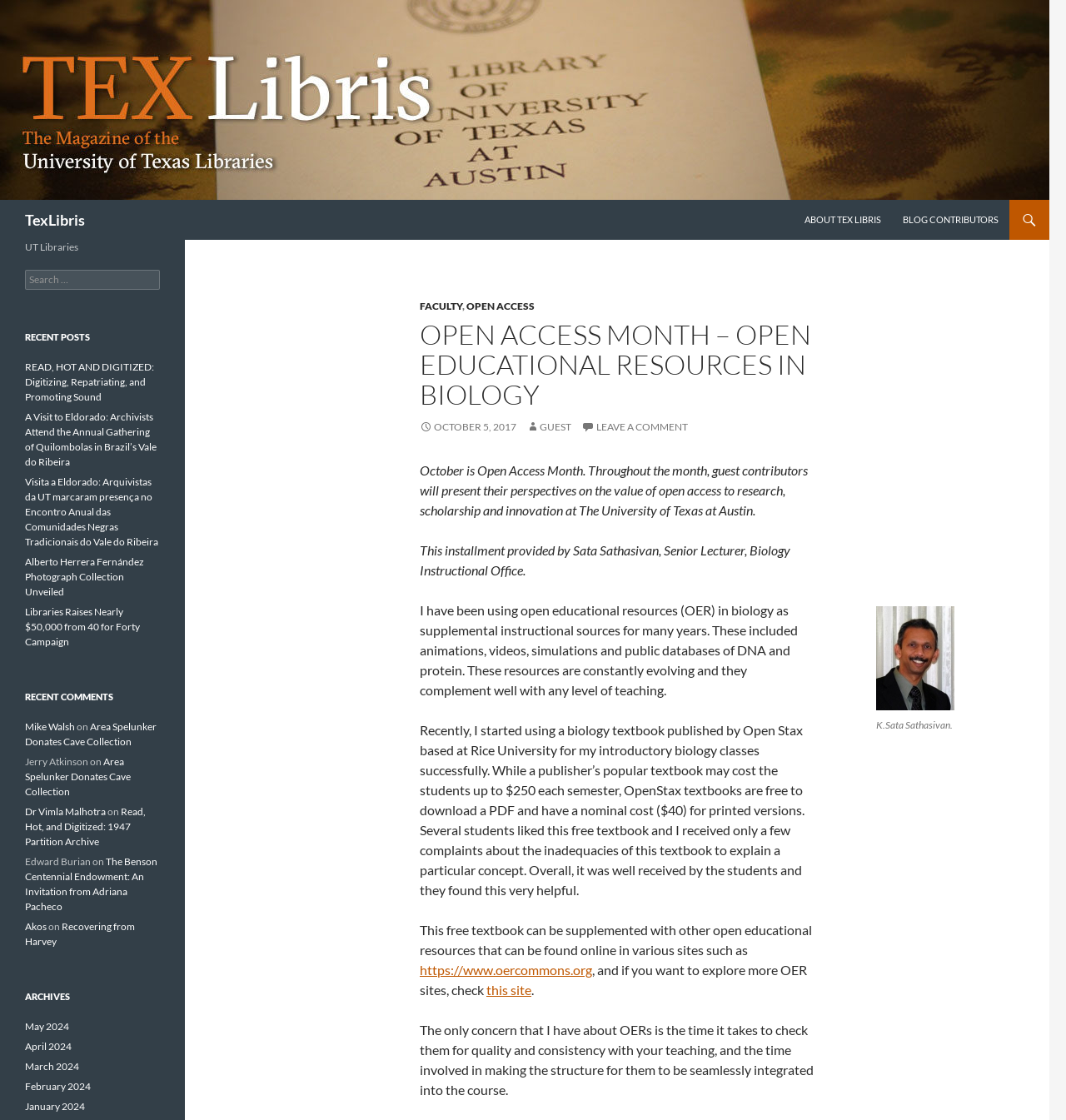What is the website about?
Refer to the image and give a detailed answer to the question.

Based on the webpage content, it appears to be about open educational resources in biology, specifically featuring an article about a biology instructor's experience with using open educational resources in their teaching.